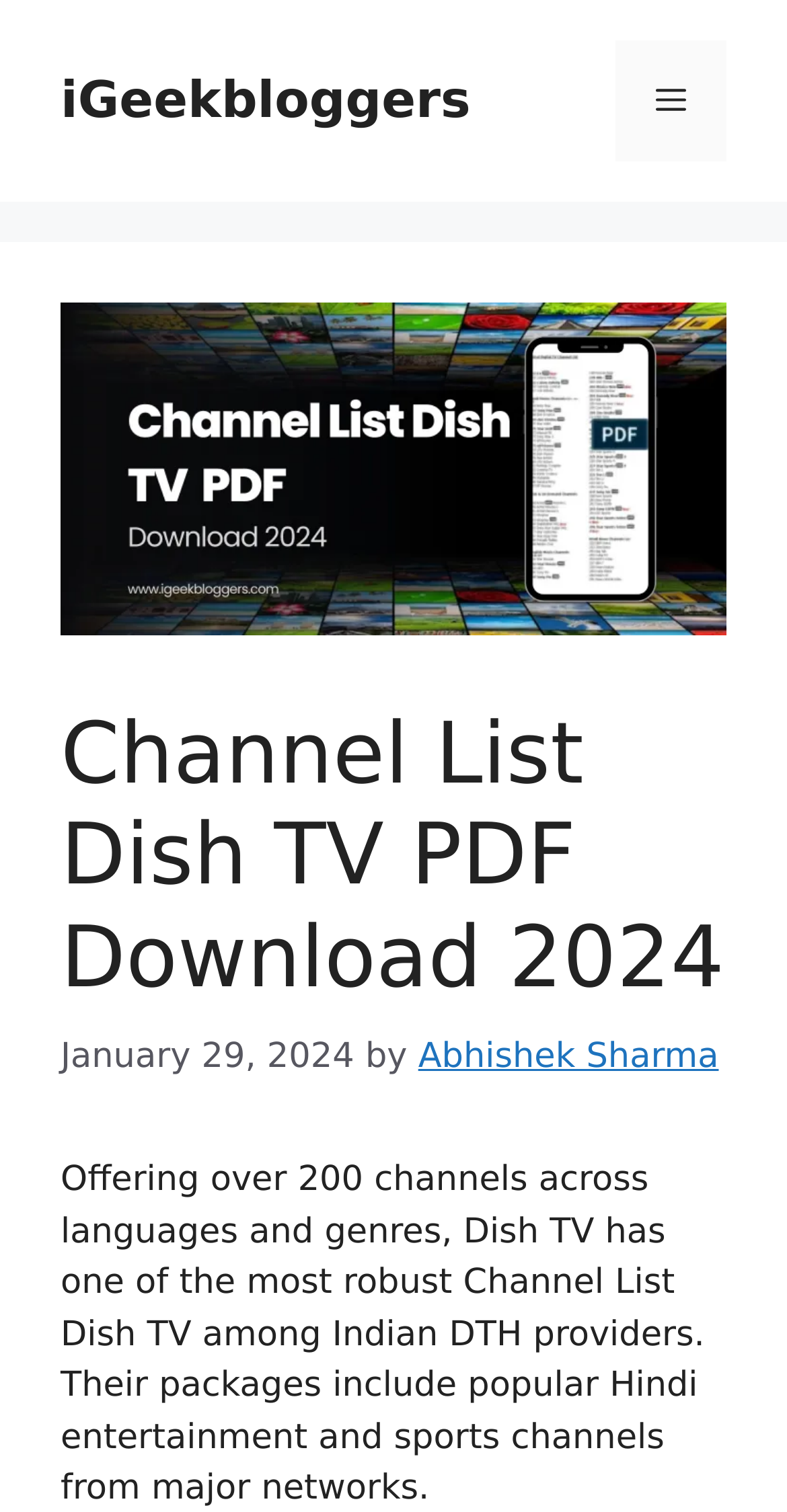Refer to the image and answer the question with as much detail as possible: What type of channels are included in Dish TV packages?

According to the webpage, Dish TV packages include popular Hindi entertainment and sports channels from major networks.